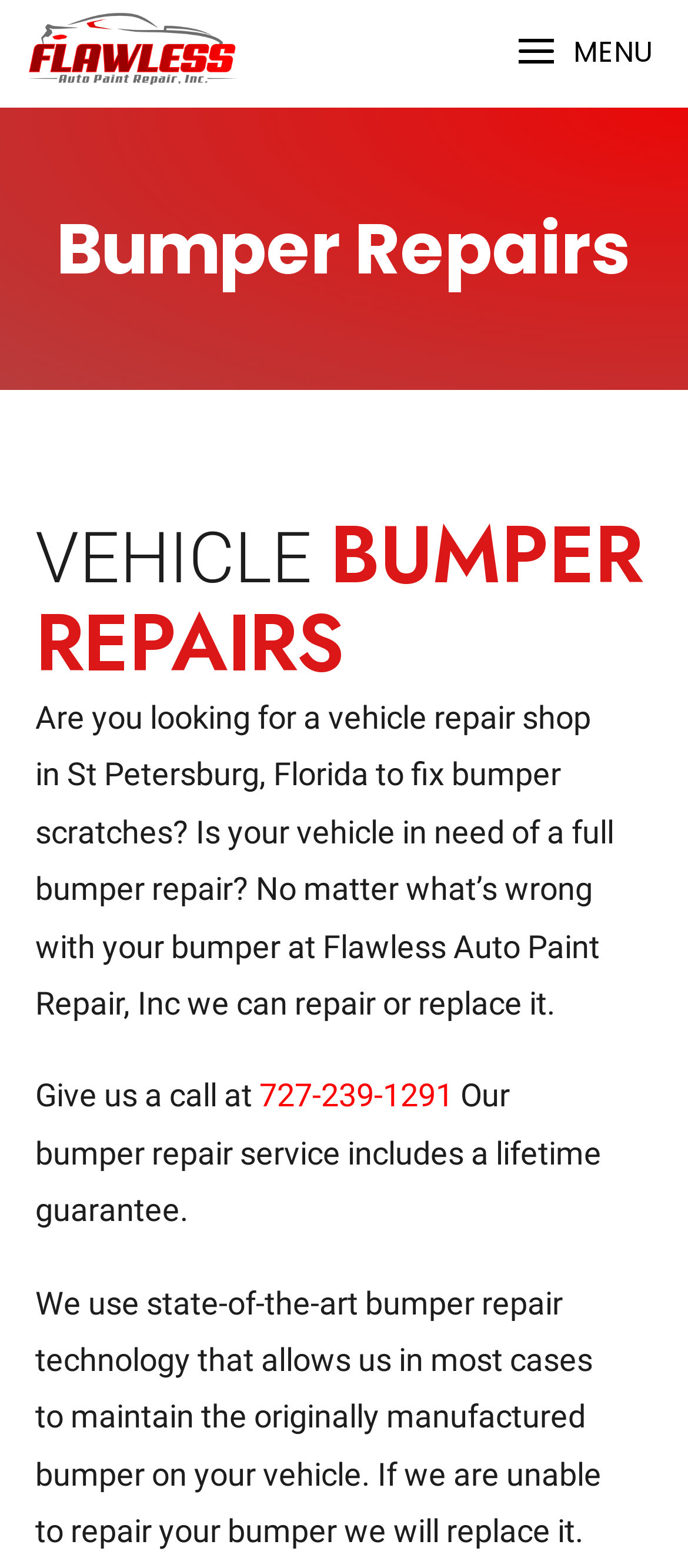Generate a comprehensive description of the webpage content.

The webpage is about vehicle bumper repairs, specifically highlighting the services offered by Flawless Auto Paint Repair, Inc in St Petersburg, Florida. 

At the top left of the page, there is a link and an image, likely a logo, with a small size. On the top right, there is a button labeled "MENU" which has a popup menu. 

Below the top section, there is a large heading "Bumper Repairs" spanning almost the entire width of the page. 

Further down, there is an even larger heading "VEHICLE BUMPER REPAIRS" which takes up most of the page width. 

Underneath the large heading, there is a paragraph of text describing the services offered, including fixing bumper scratches and full bumper repairs. 

Below the descriptive text, there is a sentence "Give us a call at" followed by a phone number "727-239-1291" which is a clickable link. 

Finally, at the bottom, there is a statement "Our bumper repair service includes a lifetime guarantee."